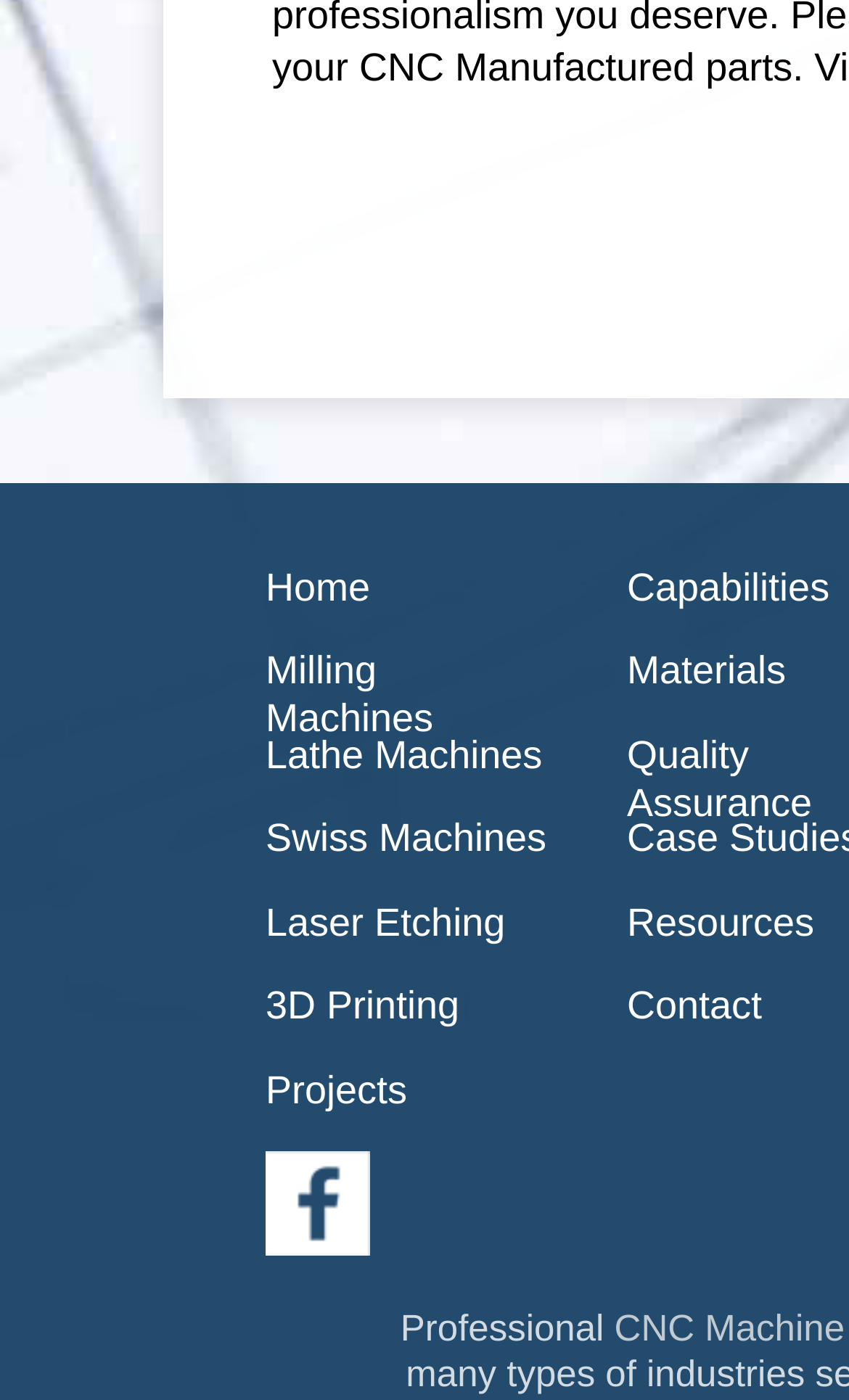Based on the description "Projects", find the bounding box of the specified UI element.

[0.313, 0.763, 0.654, 0.797]